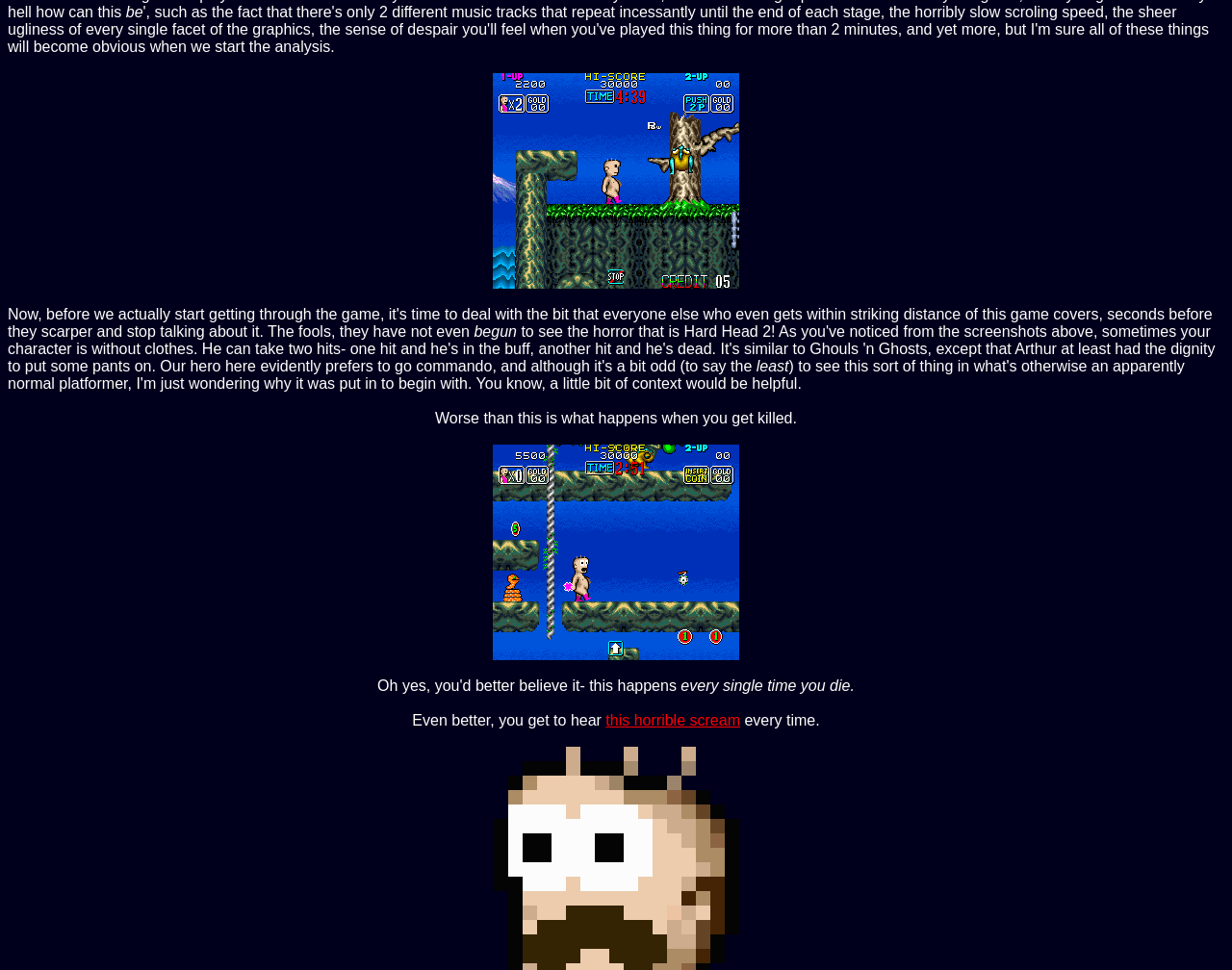What is the game's graphical quality like?
Using the image as a reference, deliver a detailed and thorough answer to the question.

The author's comment 'You know, the weather's lovely outside, and I'm inside, playing a game that looks like this' implies that the game's graphics are not impressive or visually appealing.